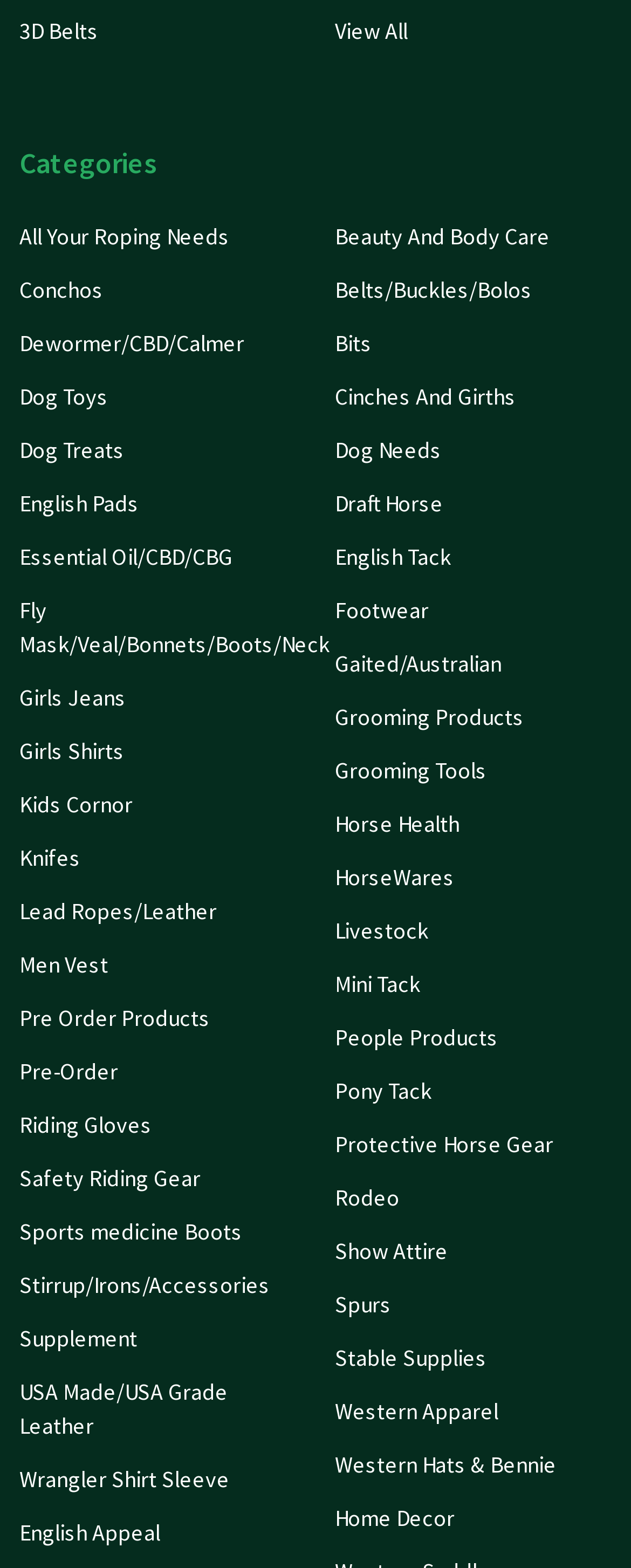Refer to the image and provide a thorough answer to this question:
What is the category of 'English Pads'?

The link 'English Pads' is listed under the heading 'Categories', and based on its position and the surrounding links, it is likely that 'English Pads' is a type of English tack or horse riding equipment.